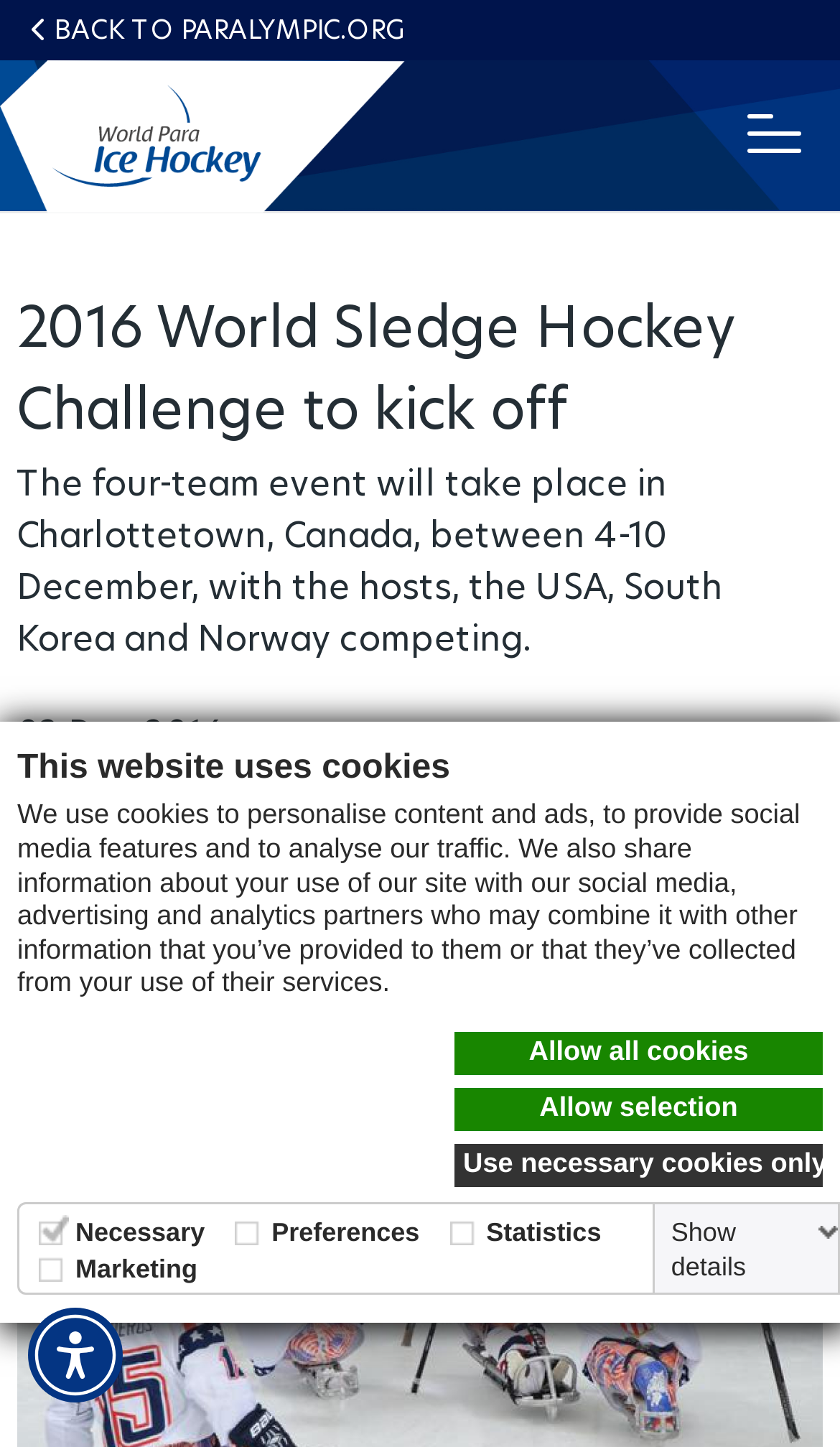Answer the question briefly using a single word or phrase: 
What is the purpose of the social-sharing-block section?

To share content on social media